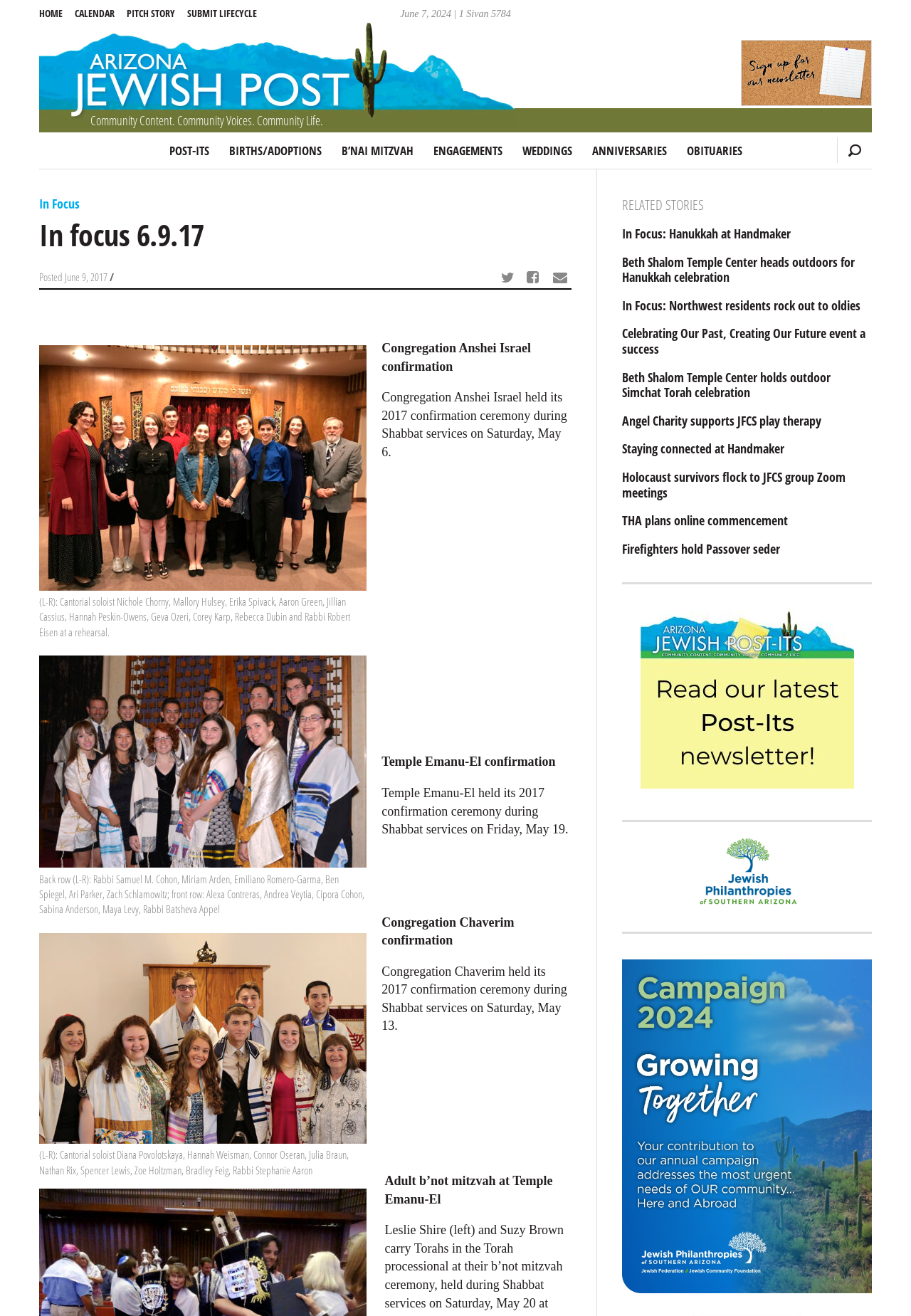Determine the coordinates of the bounding box for the clickable area needed to execute this instruction: "Visit the JFSA website".

[0.749, 0.625, 0.891, 0.708]